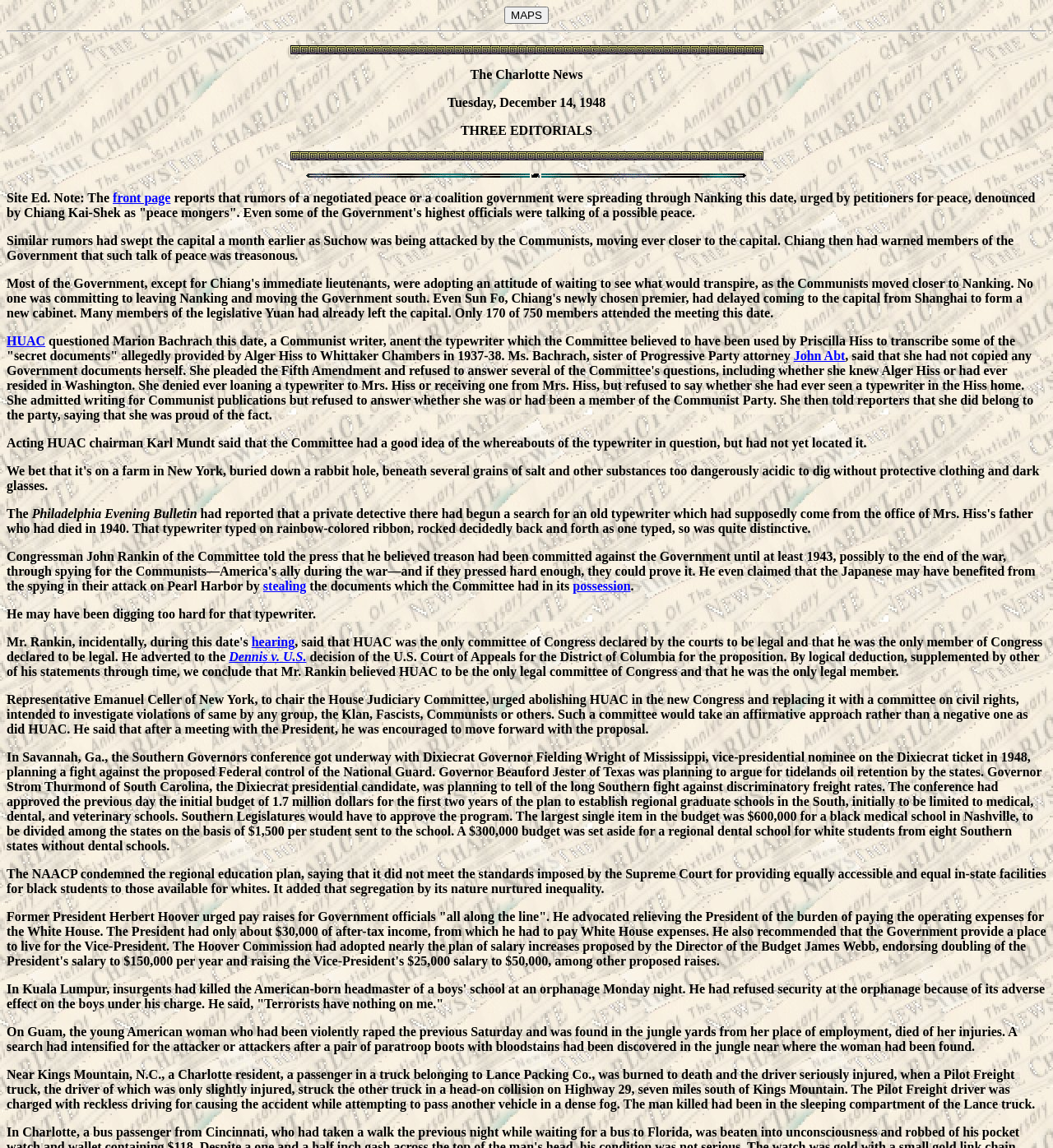Extract the bounding box for the UI element that matches this description: "Dennis v. U.S.".

[0.217, 0.566, 0.291, 0.578]